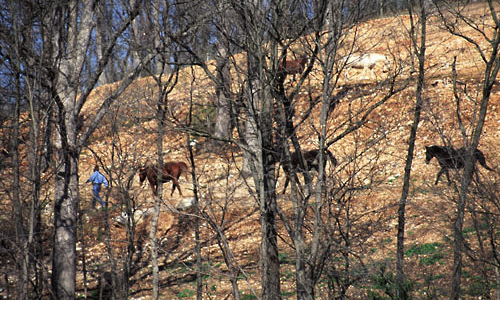What is the color of the person's shirt?
Provide a detailed and extensive answer to the question.

The caption explicitly states that the person in the scene is wearing a blue shirt, which is a clear and direct indication of the shirt's color.